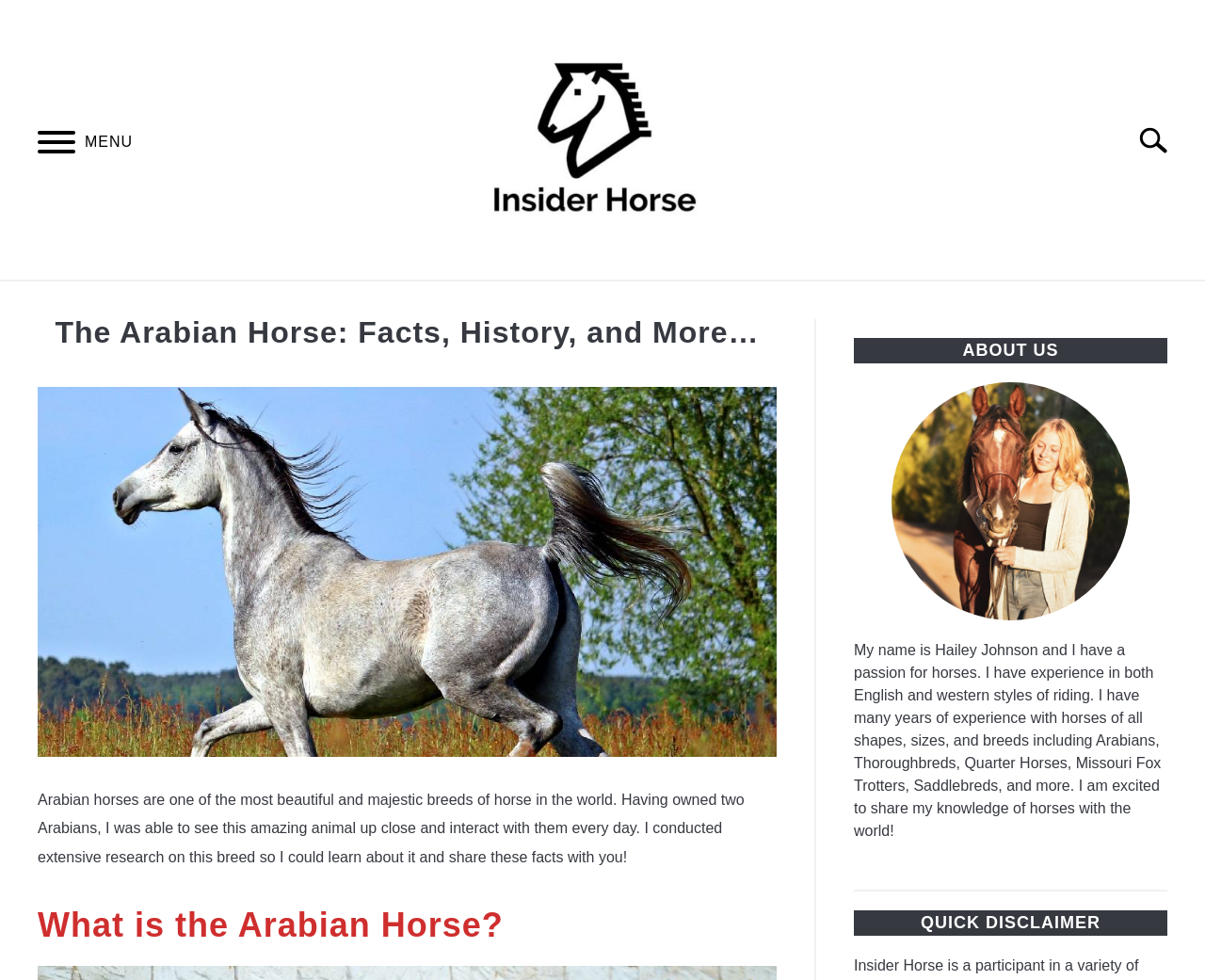Locate the bounding box of the UI element described by: "For The Horse Owner" in the given webpage screenshot.

[0.37, 0.36, 0.58, 0.405]